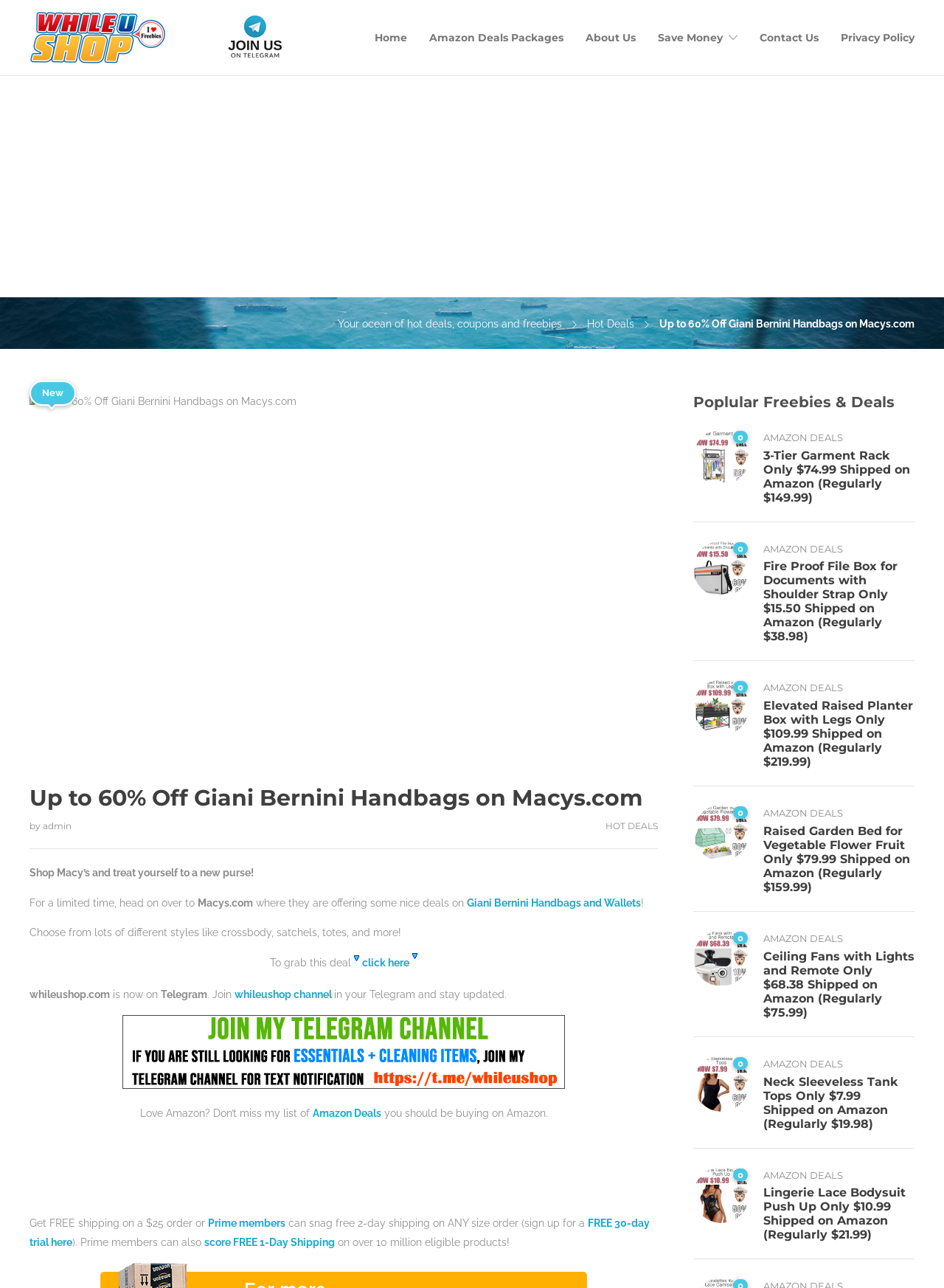Please answer the following question using a single word or phrase: 
How can you stay updated on deals?

Join whileushop channel on Telegram